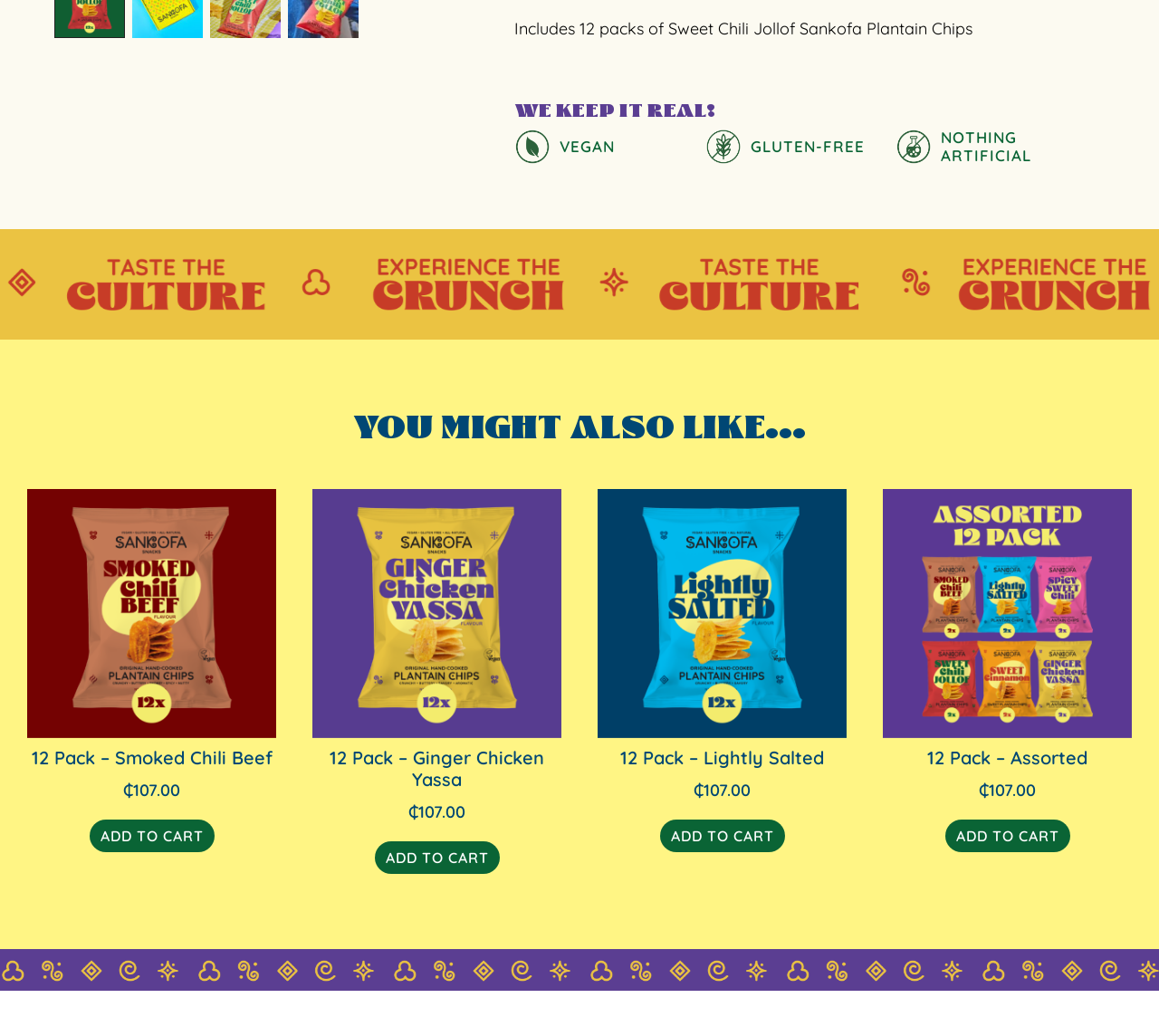Using floating point numbers between 0 and 1, provide the bounding box coordinates in the format (top-left x, top-left y, bottom-right x, bottom-right y). Locate the UI element described here: 12 Pack – Assorted ₵107.00

[0.762, 0.472, 0.977, 0.774]